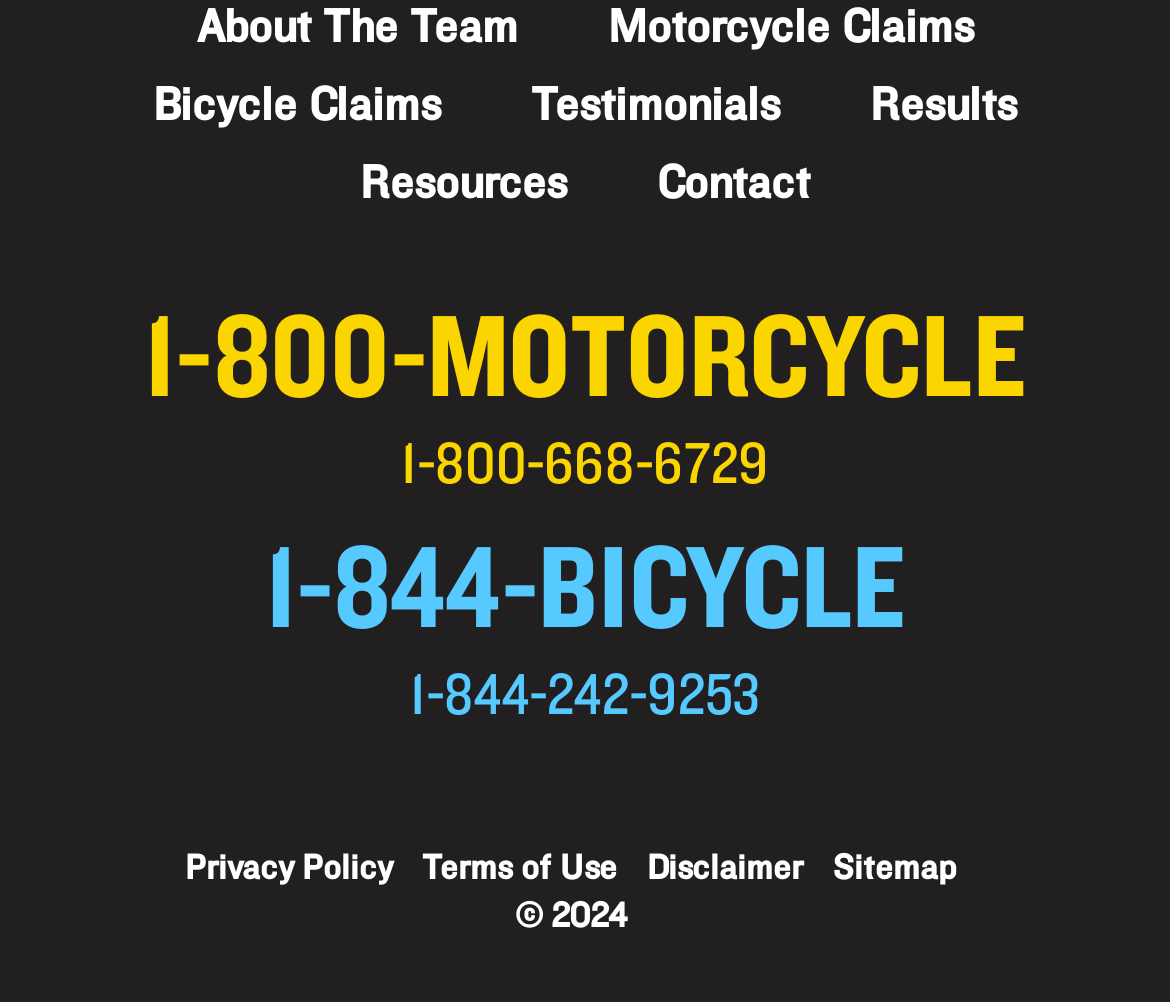Highlight the bounding box coordinates of the element that should be clicked to carry out the following instruction: "View the sitemap". The coordinates must be given as four float numbers ranging from 0 to 1, i.e., [left, top, right, bottom].

[0.712, 0.846, 0.817, 0.882]